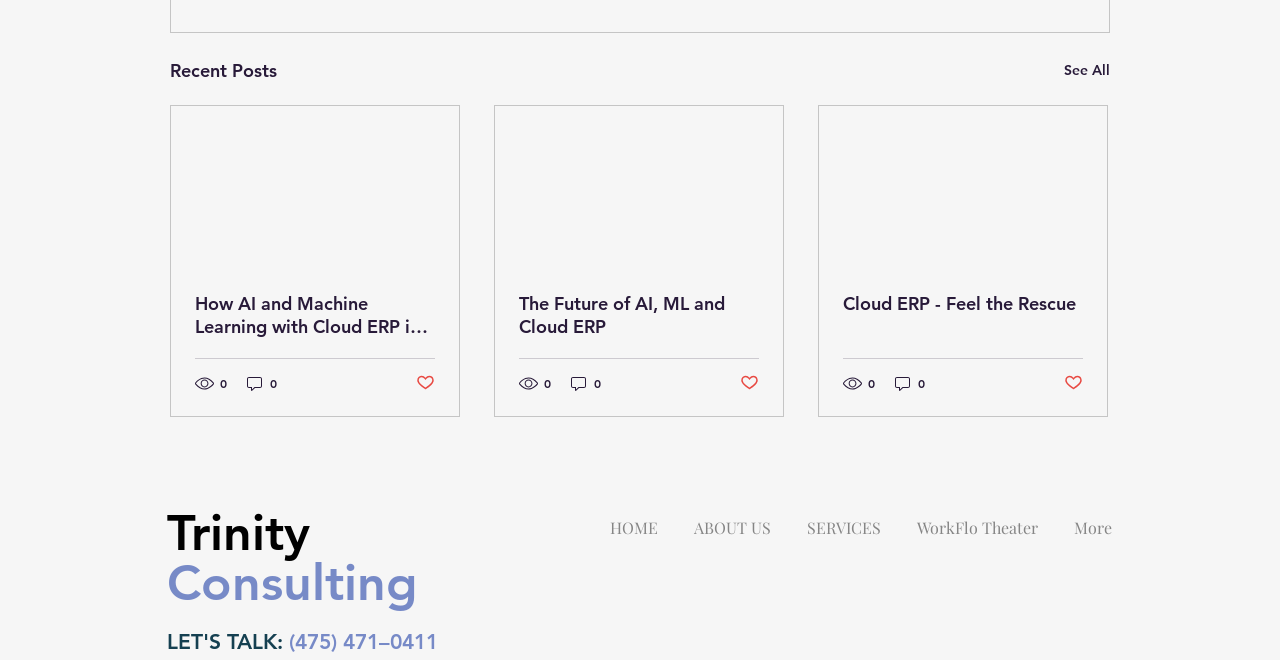Answer the question in one word or a short phrase:
What is the text of the first link in the first article?

How AI and Machine Learning with Cloud ERP is Transforming Workflow Processes